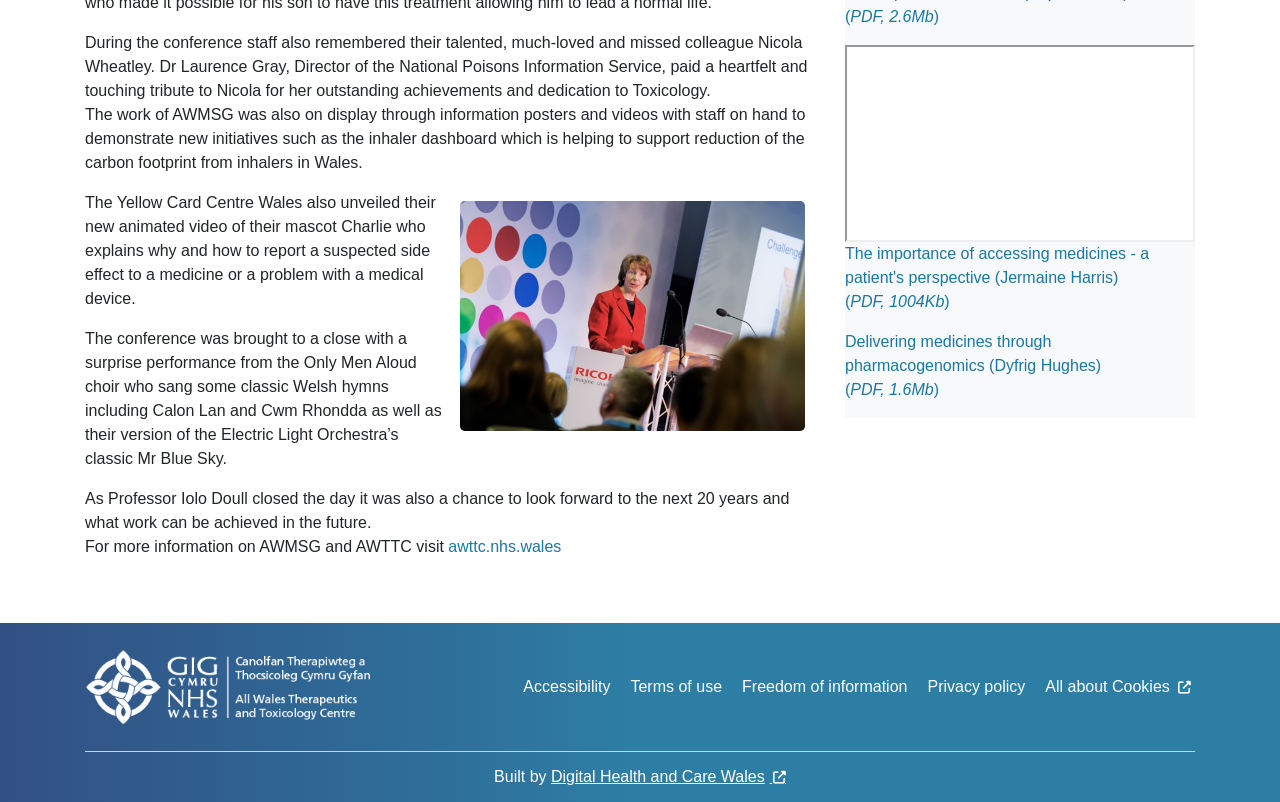Please determine the bounding box coordinates of the element's region to click for the following instruction: "Watch the video about Charlie explaining side effects".

[0.359, 0.25, 0.629, 0.537]